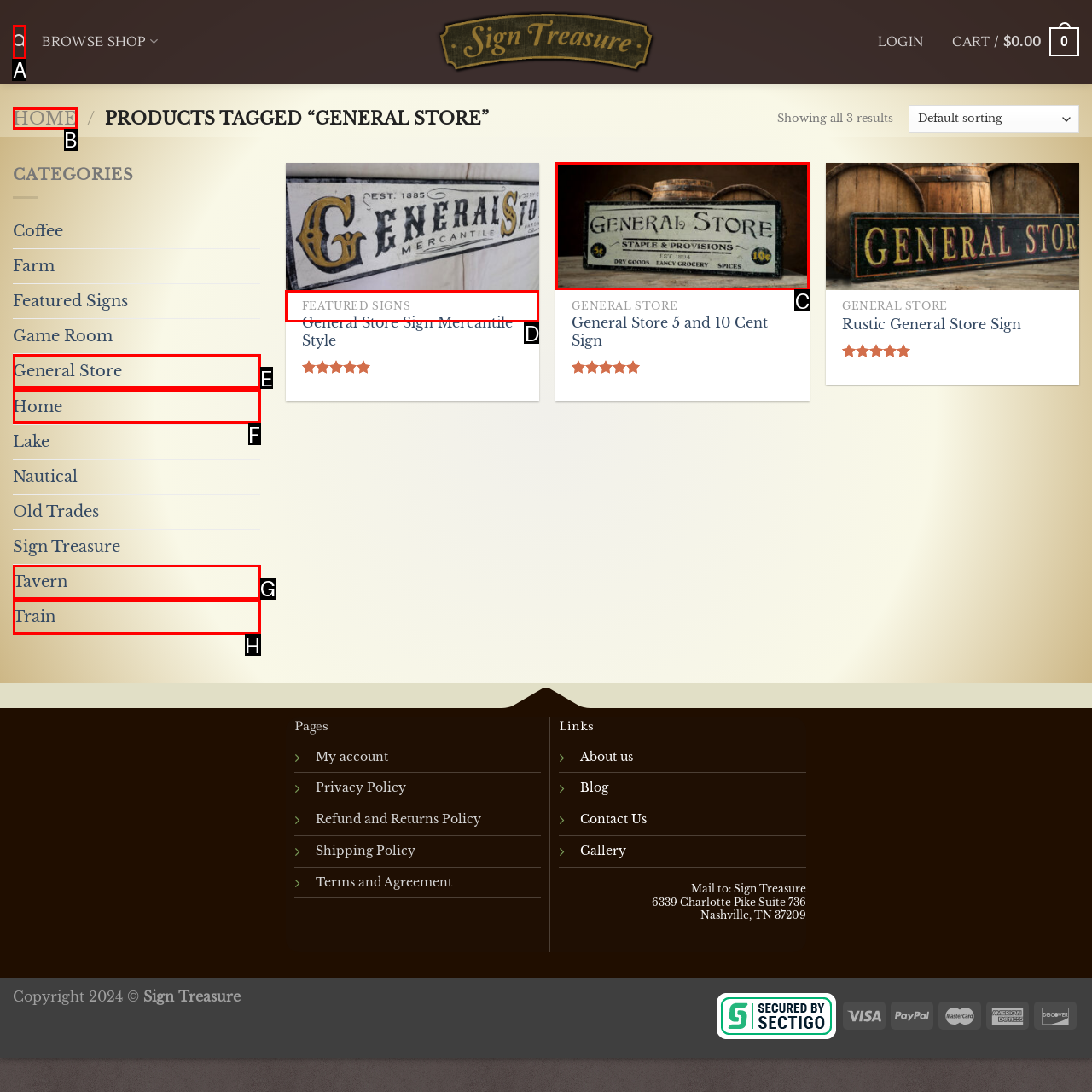Identify the correct lettered option to click in order to perform this task: Search for products. Respond with the letter.

A